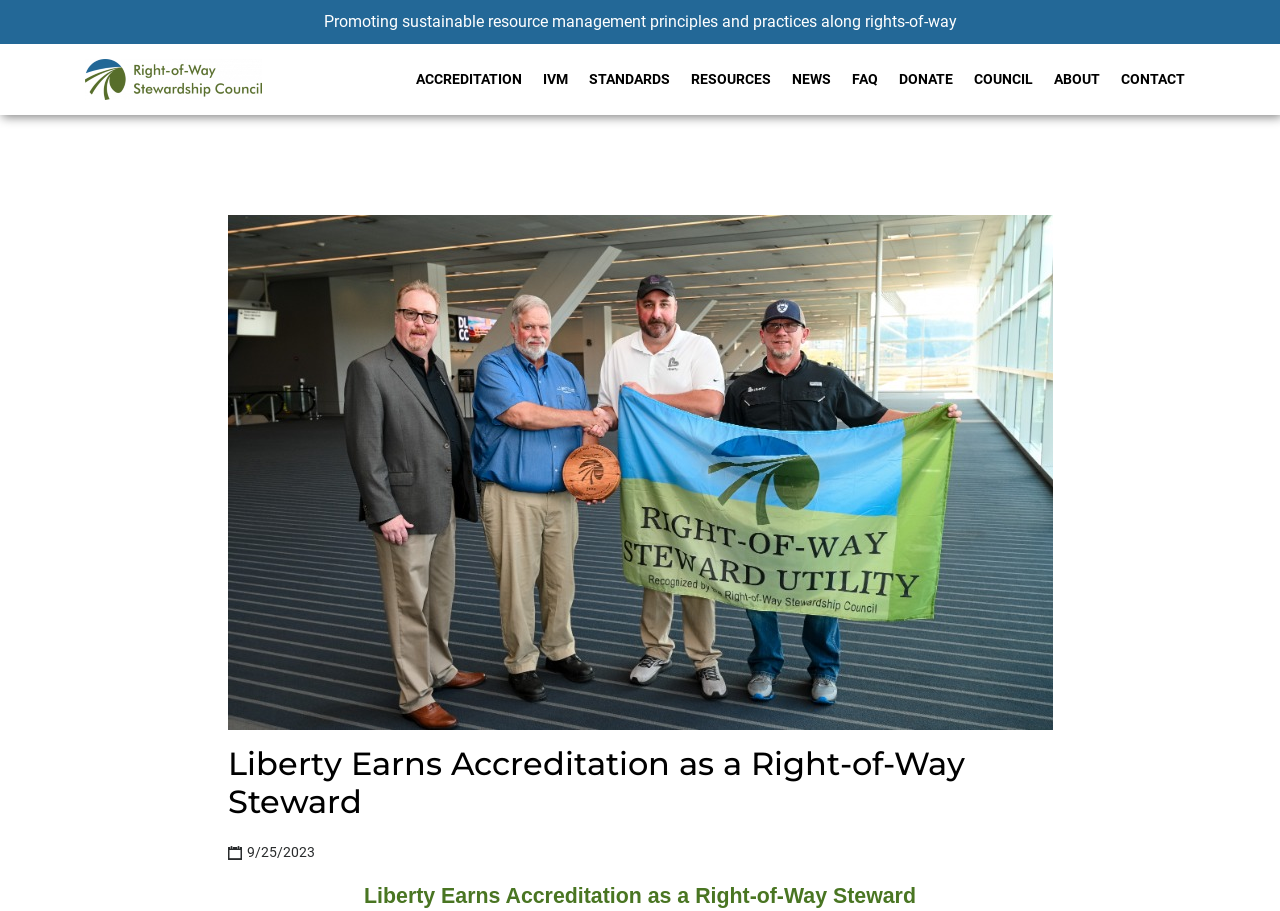Identify the bounding box for the UI element described as: "About". Ensure the coordinates are four float numbers between 0 and 1, formatted as [left, top, right, bottom].

[0.816, 0.048, 0.867, 0.126]